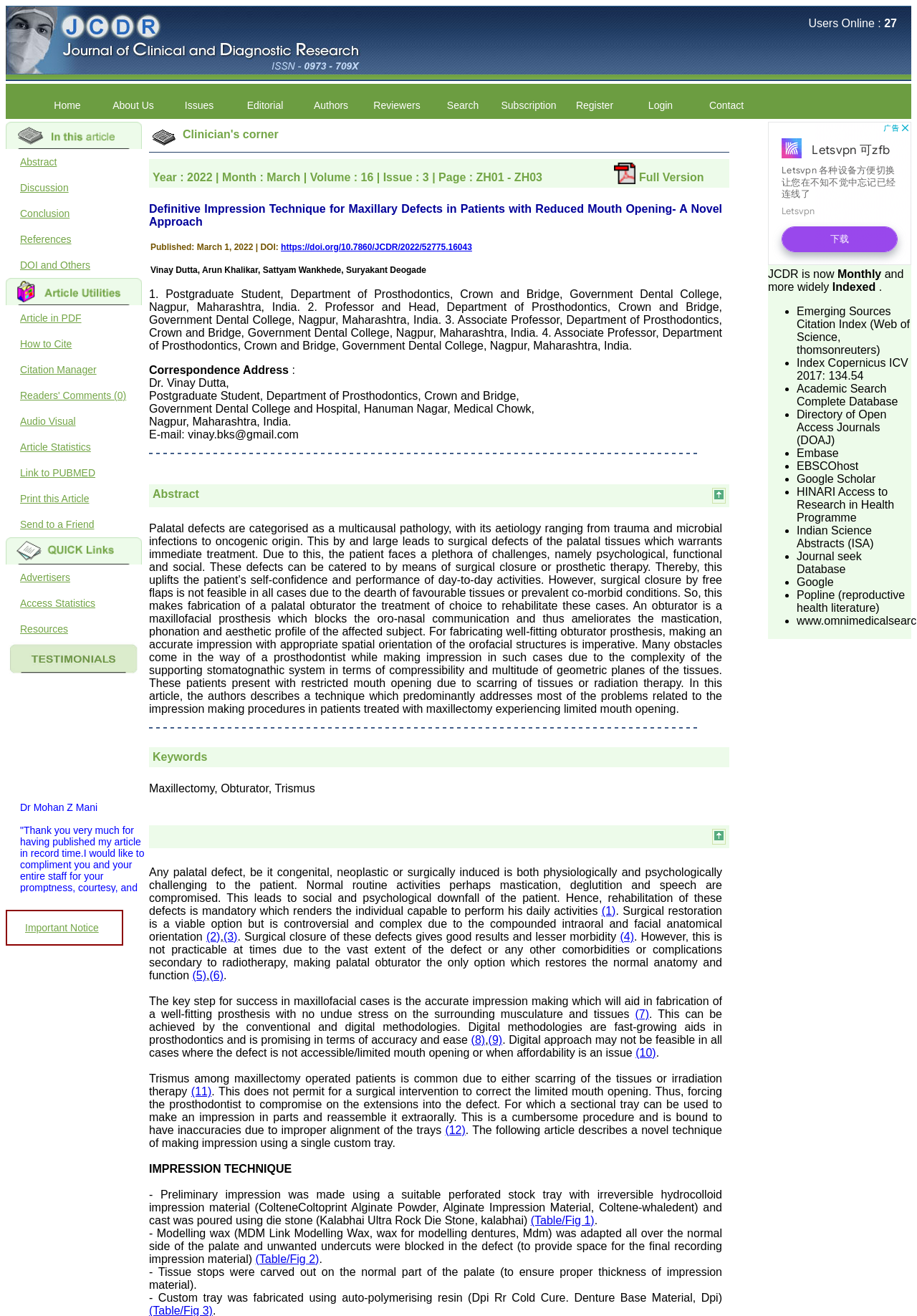What is the journal's ISSN?
Look at the image and respond with a one-word or short-phrase answer.

0973-709X